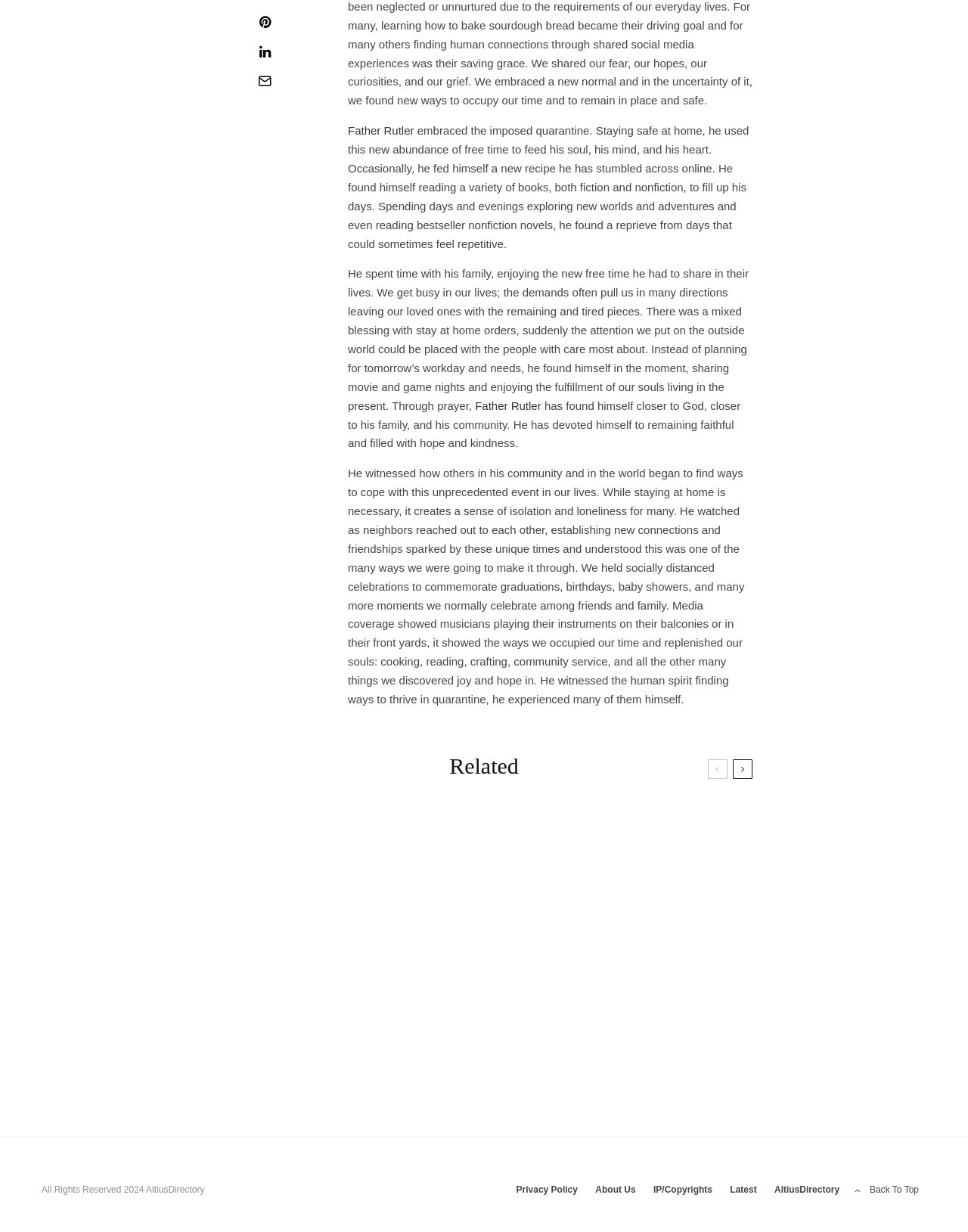Using the element description Back To Top, predict the bounding box coordinates for the UI element. Provide the coordinates in (top-left x, top-left y, bottom-right x, bottom-right y) format with values ranging from 0 to 1.

[0.875, 0.96, 0.957, 0.972]